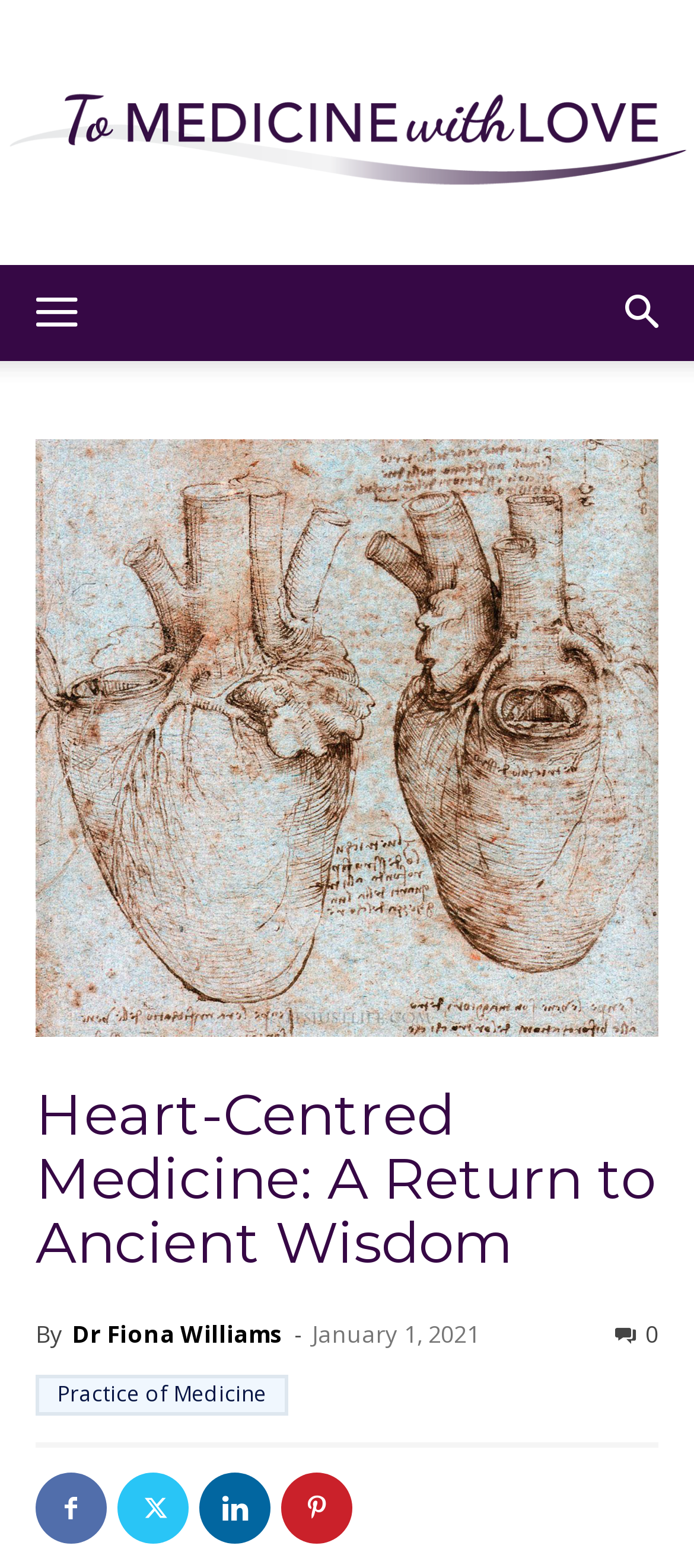What is the name of the website?
Analyze the screenshot and provide a detailed answer to the question.

The name of the website can be found at the top of the webpage, where it says 'To Medicine with Love'.